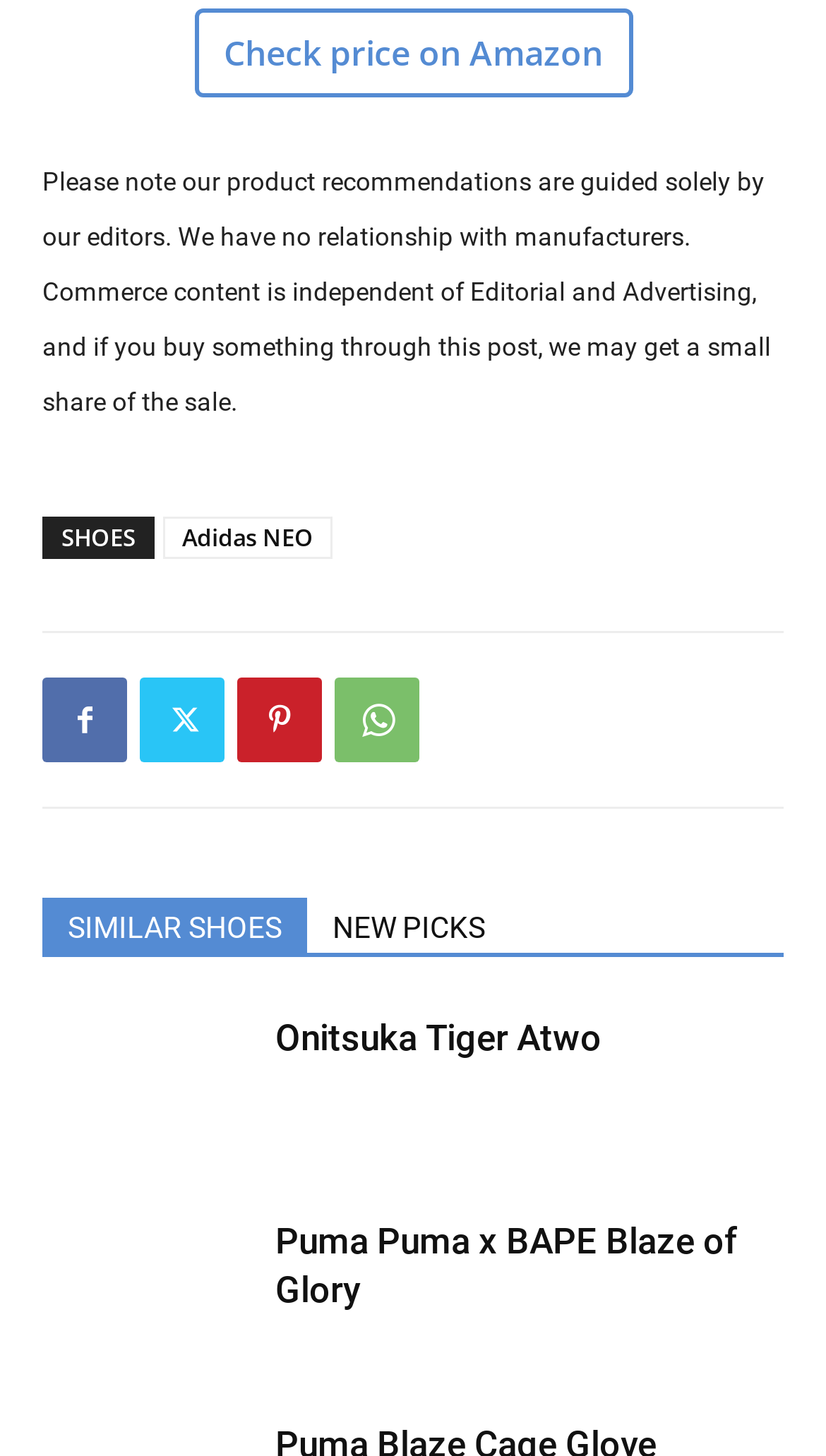How many social media links are present in the footer?
Please describe in detail the information shown in the image to answer the question.

I counted the number of link elements with Unicode characters (, , , ) inside the FooterAsNonLandmark element, which represent social media links.